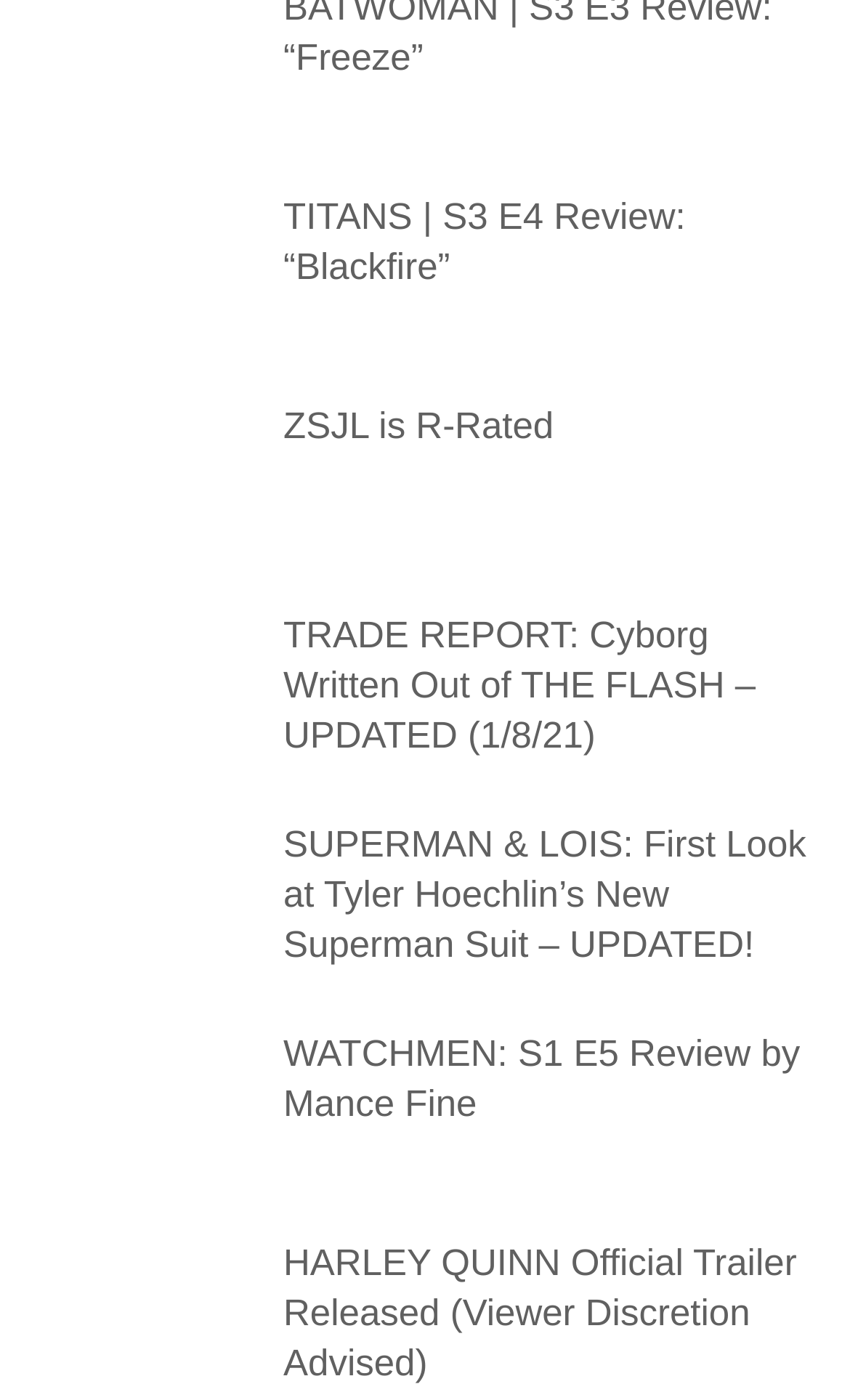Please find the bounding box coordinates of the element's region to be clicked to carry out this instruction: "Check the reference Kam et al (1993)".

None